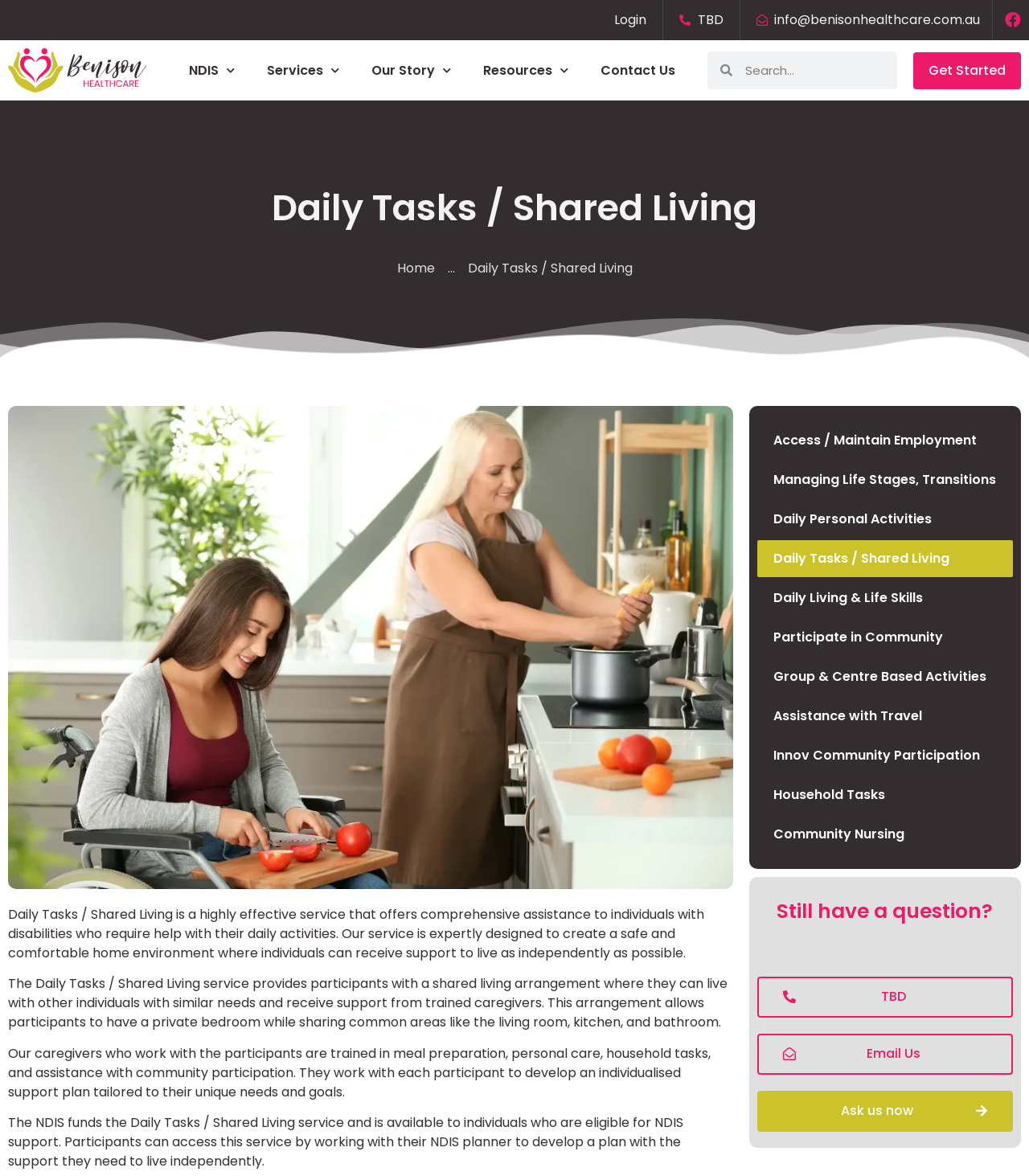Please answer the following question using a single word or phrase: 
What is the name of the service offered?

Daily Tasks / Shared Living